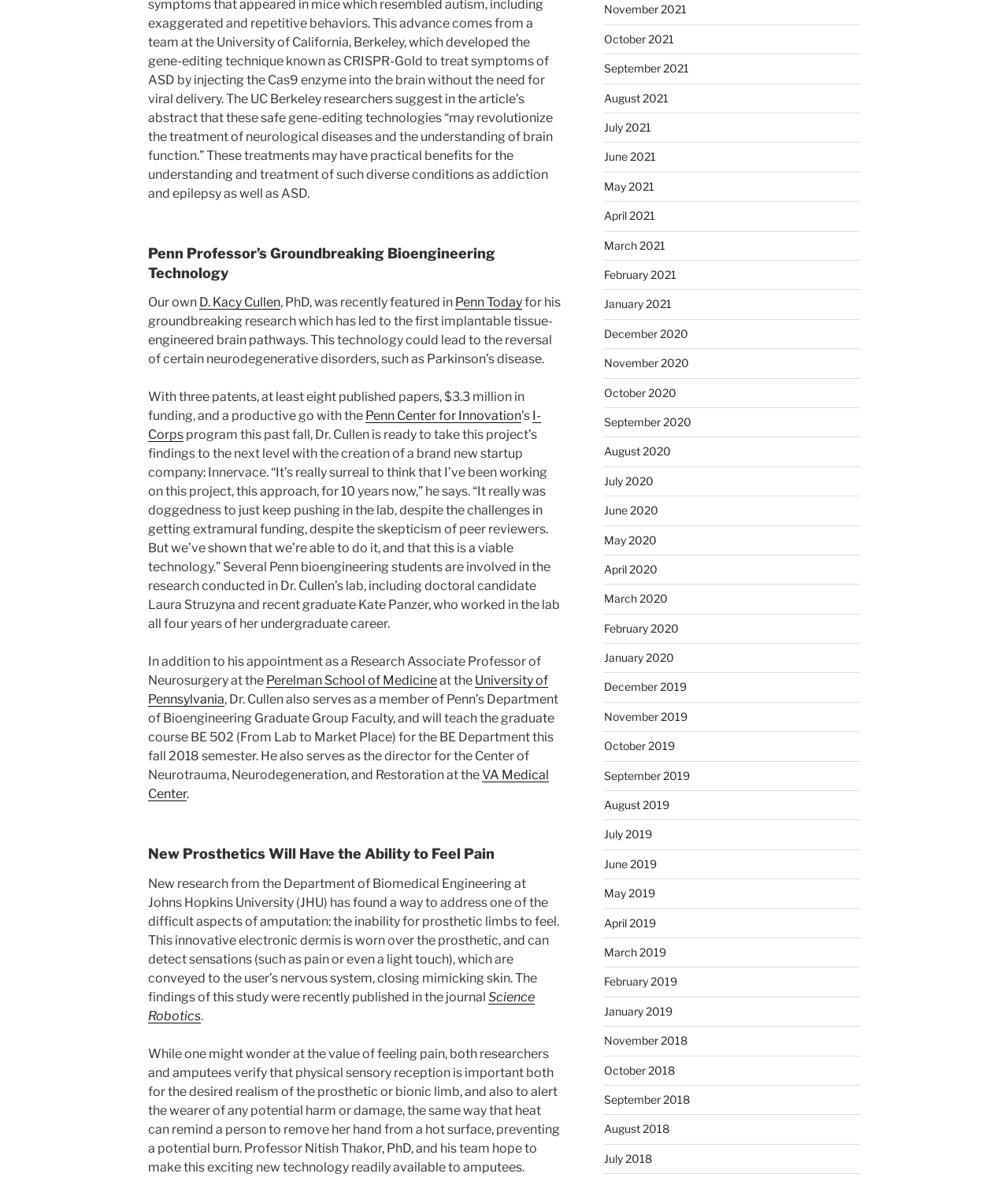Identify the coordinates of the bounding box for the element that must be clicked to accomplish the instruction: "Read about new prosthetics that can feel pain".

[0.147, 0.697, 0.556, 0.732]